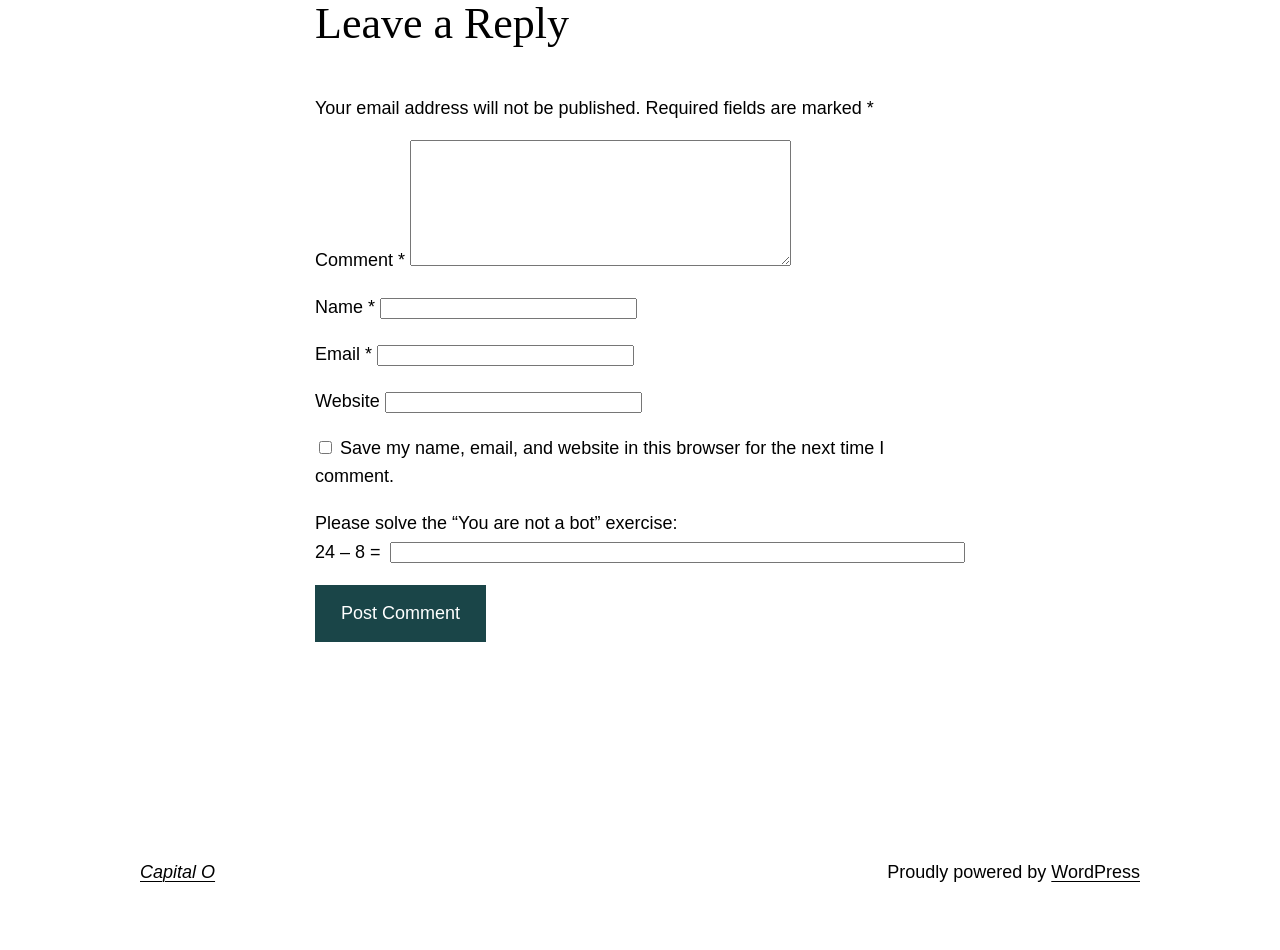Using the description "Beaumaris Fossil Cliffs", predict the bounding box of the relevant HTML element.

None